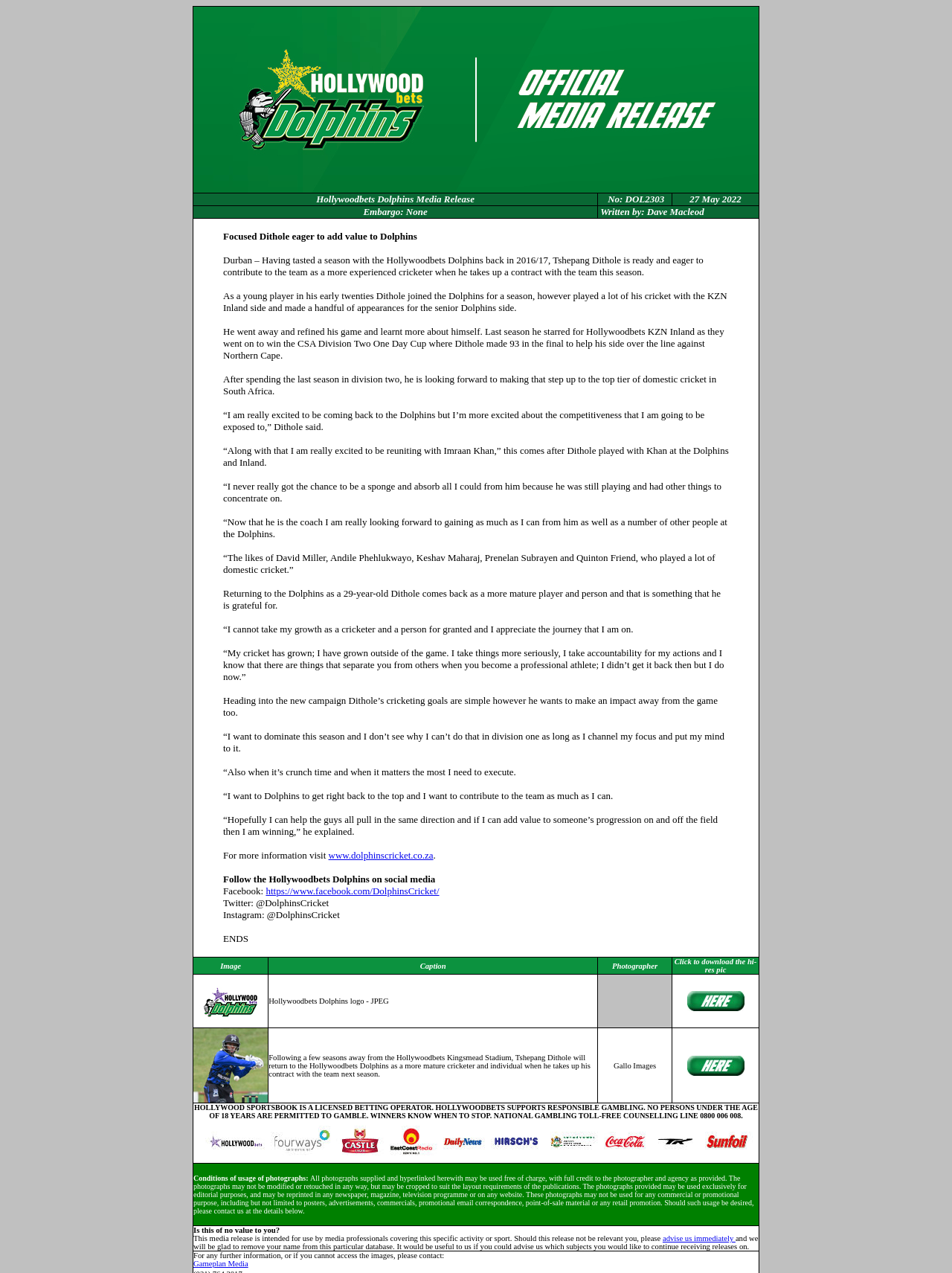What is the name of the stadium where Tshepang Dithole will play?
Give a comprehensive and detailed explanation for the question.

The name of the stadium where Tshepang Dithole will play can be found in the article, where it is mentioned that he will return to the Hollywoodbets Kingsmead Stadium.